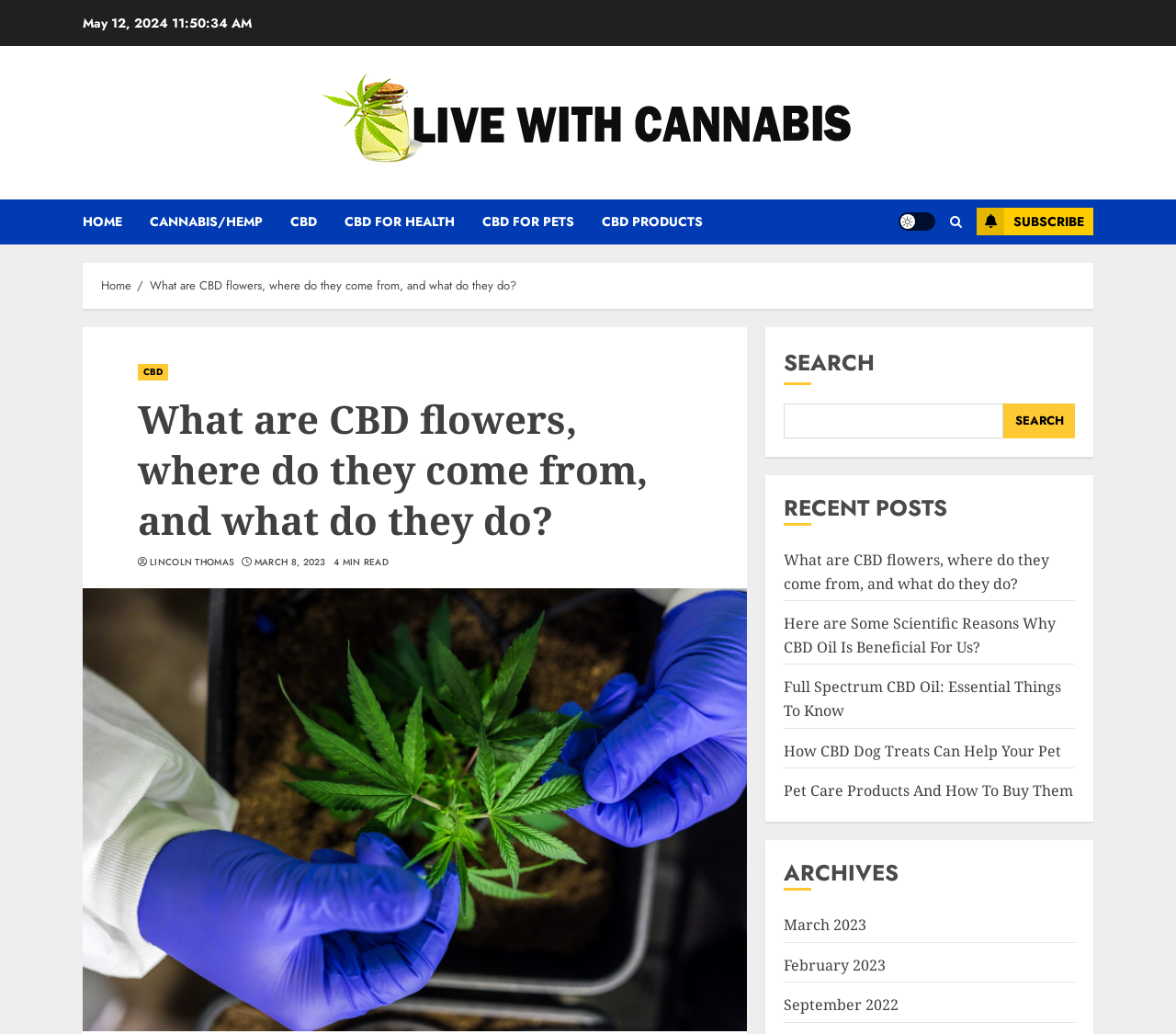Locate the bounding box coordinates of the clickable area to execute the instruction: "Click on the 'HOME' link". Provide the coordinates as four float numbers between 0 and 1, represented as [left, top, right, bottom].

[0.07, 0.193, 0.127, 0.236]